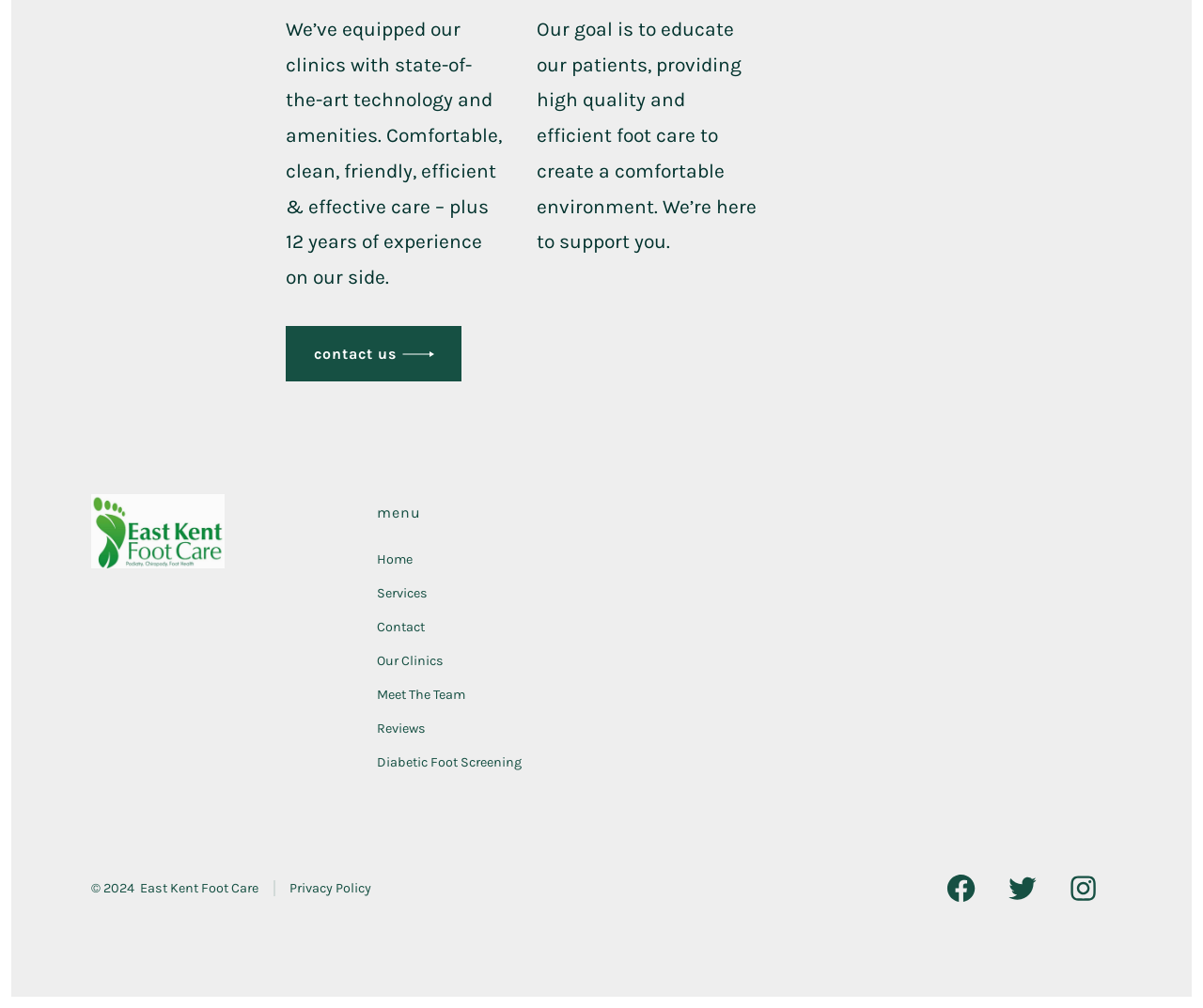Please specify the bounding box coordinates for the clickable region that will help you carry out the instruction: "open facebook".

[0.775, 0.853, 0.823, 0.91]